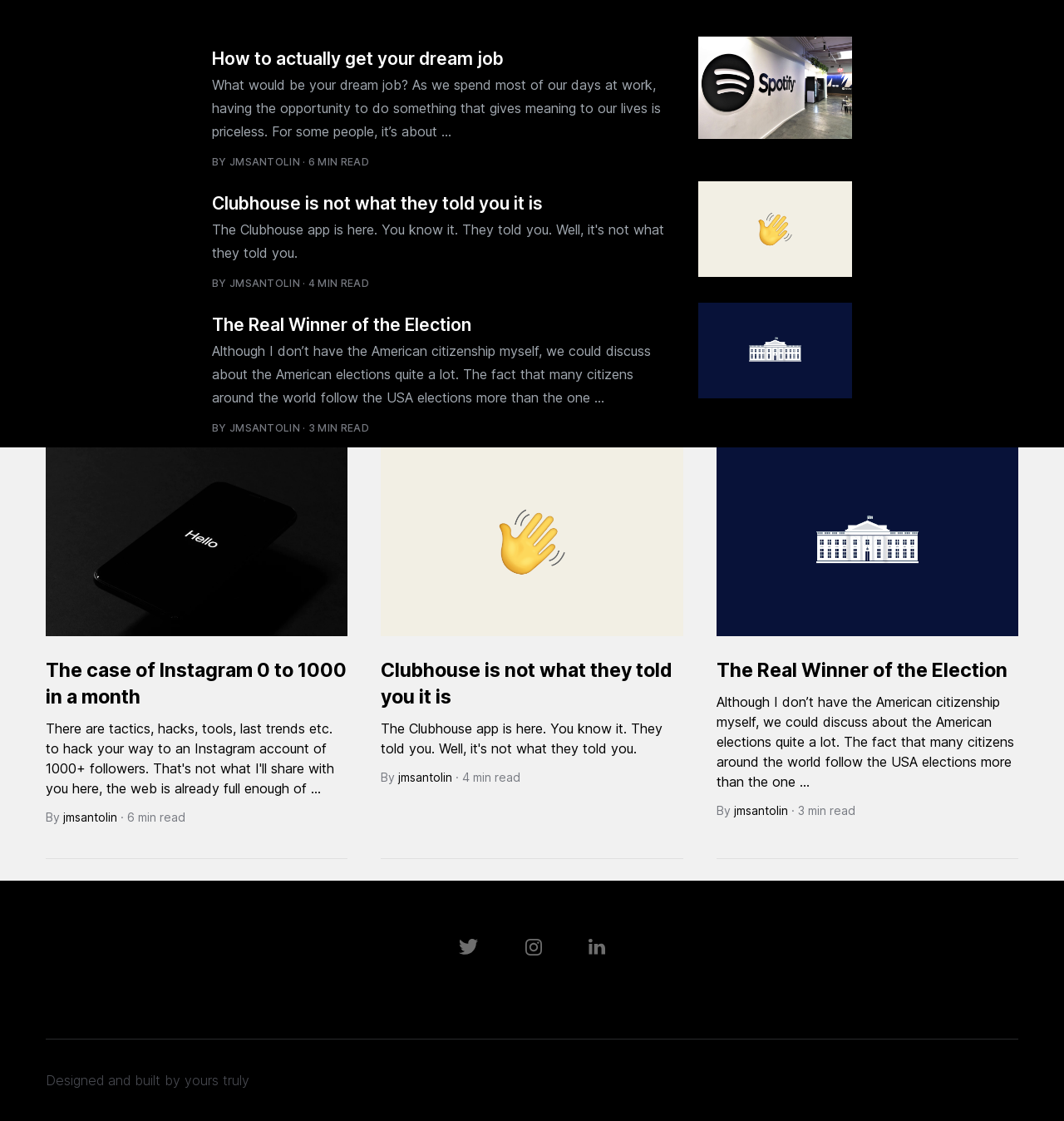Answer the question using only one word or a concise phrase: How many articles are on this webpage?

9